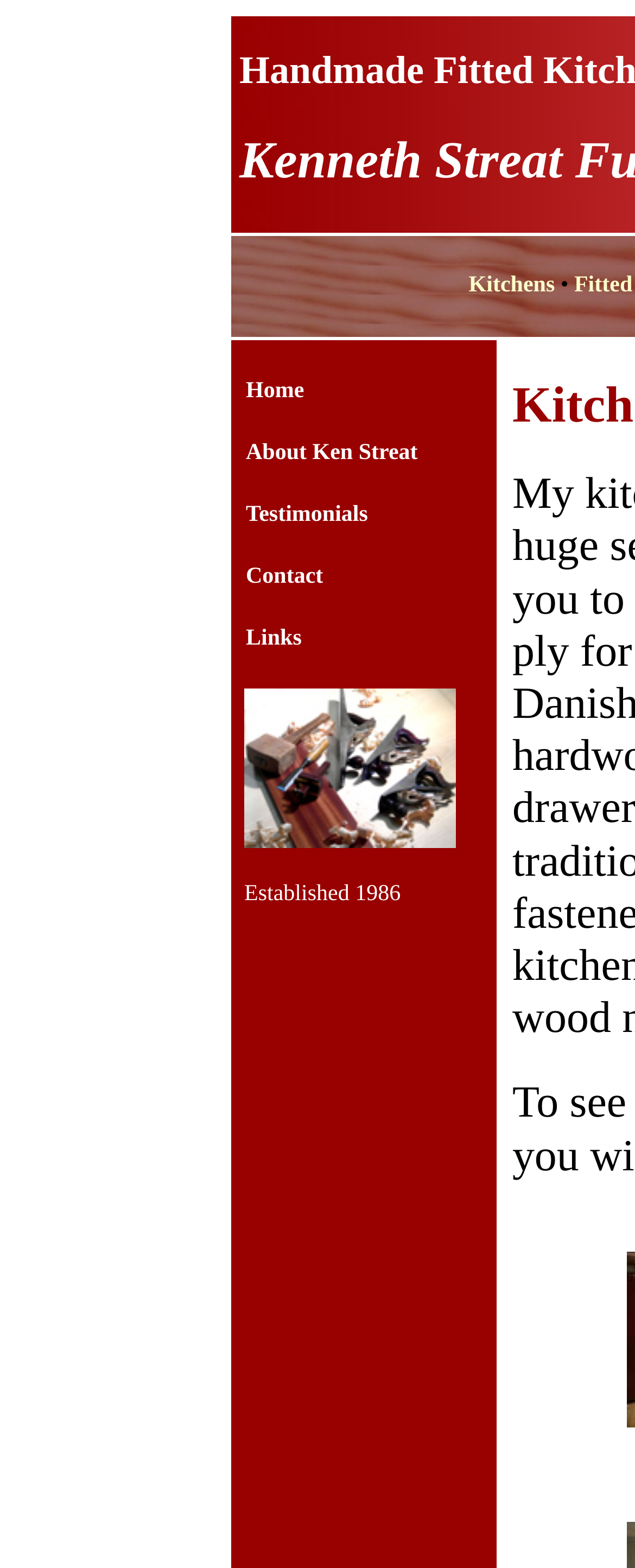What is the name of the person associated with the business?
Provide a detailed answer to the question using information from the image.

I found the answer by looking at the link element that says 'About Ken Streat', which suggests that Ken Streat is the person associated with the business.